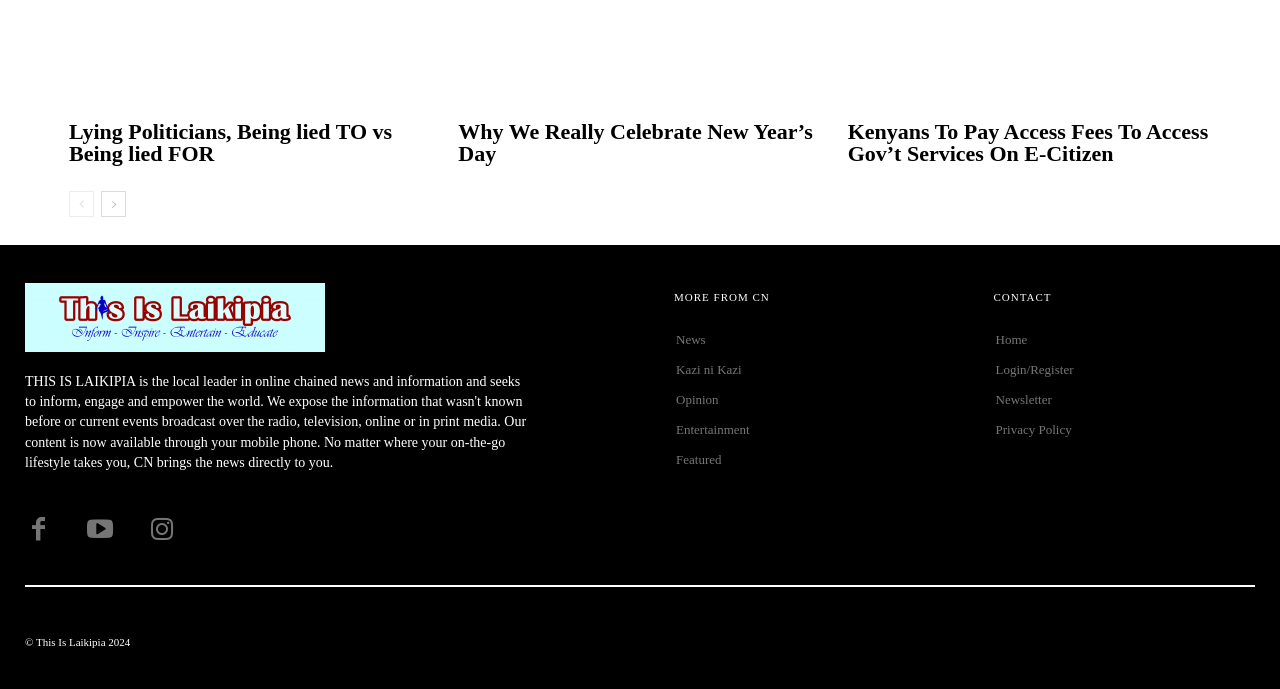Reply to the question below using a single word or brief phrase:
What is the purpose of the 'CONTACT' section?

Contact information